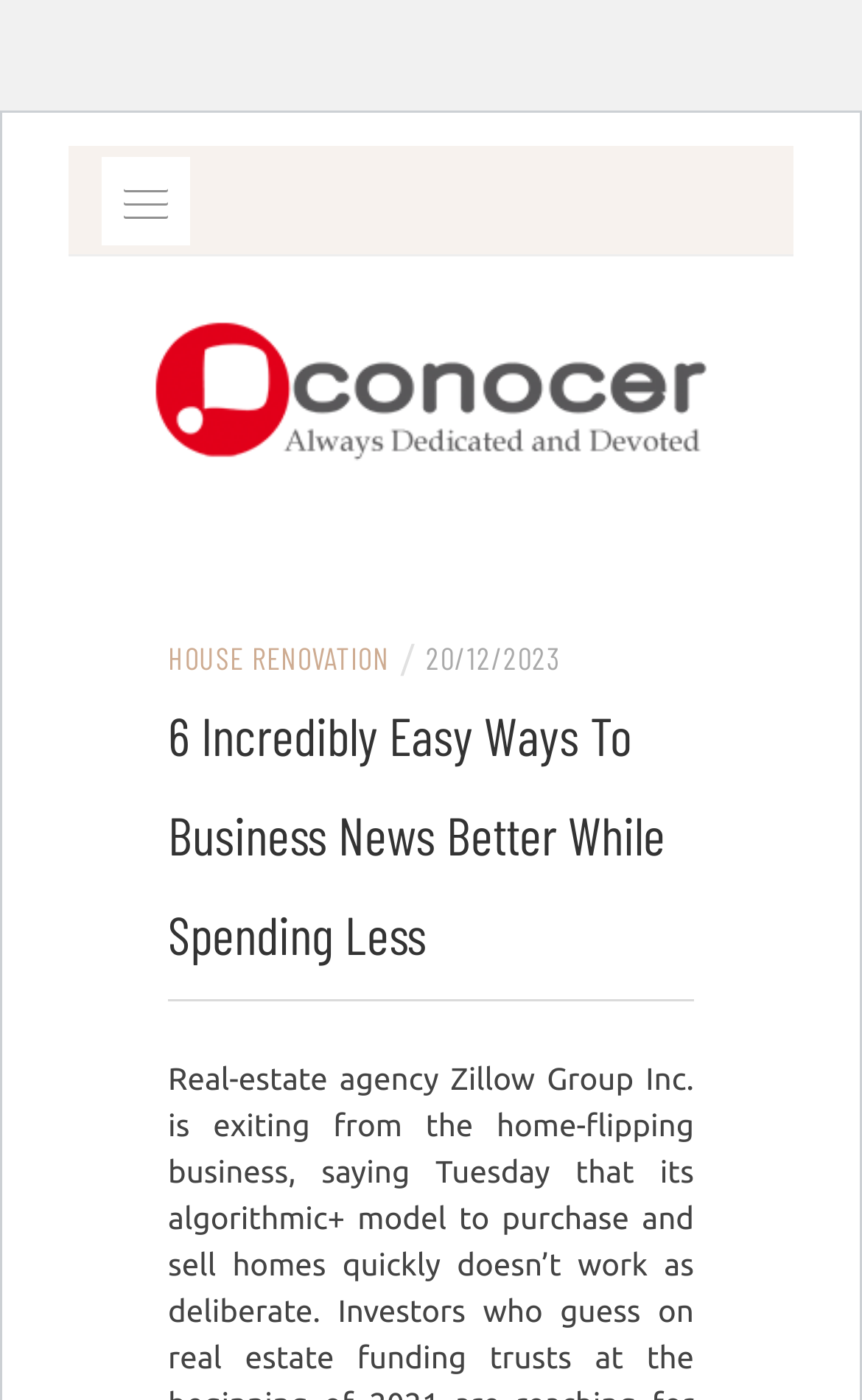From the element description House Renovation, predict the bounding box coordinates of the UI element. The coordinates must be specified in the format (top-left x, top-left y, bottom-right x, bottom-right y) and should be within the 0 to 1 range.

[0.195, 0.457, 0.451, 0.484]